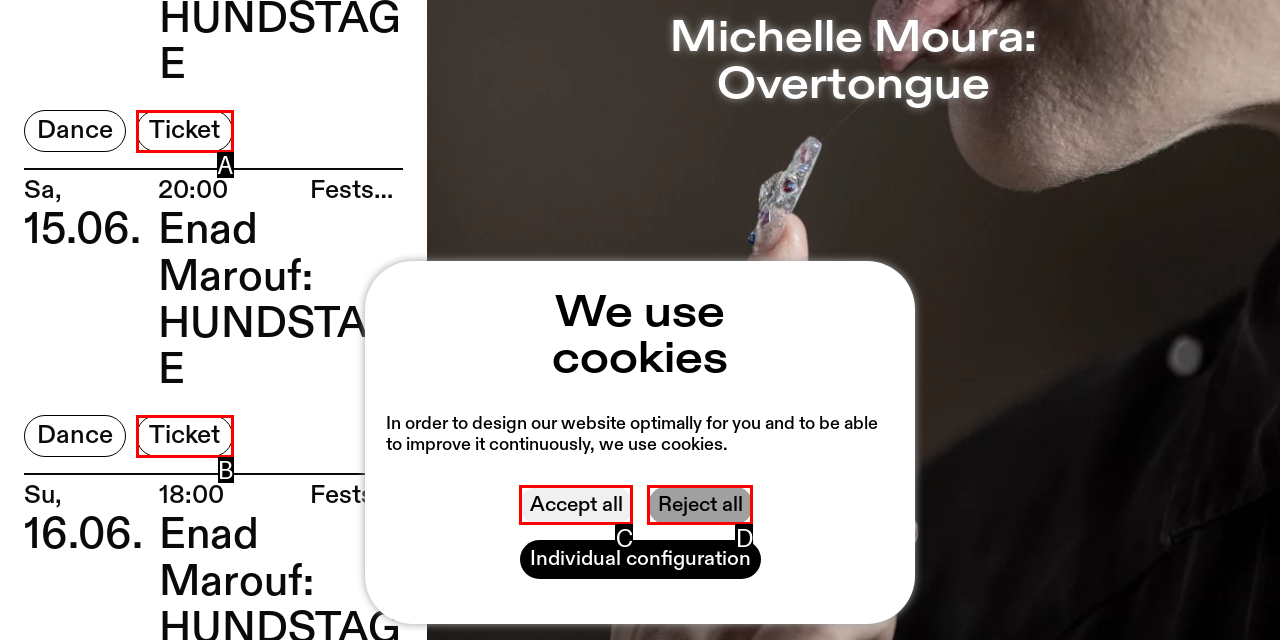From the available choices, determine which HTML element fits this description: Ticket Respond with the correct letter.

A